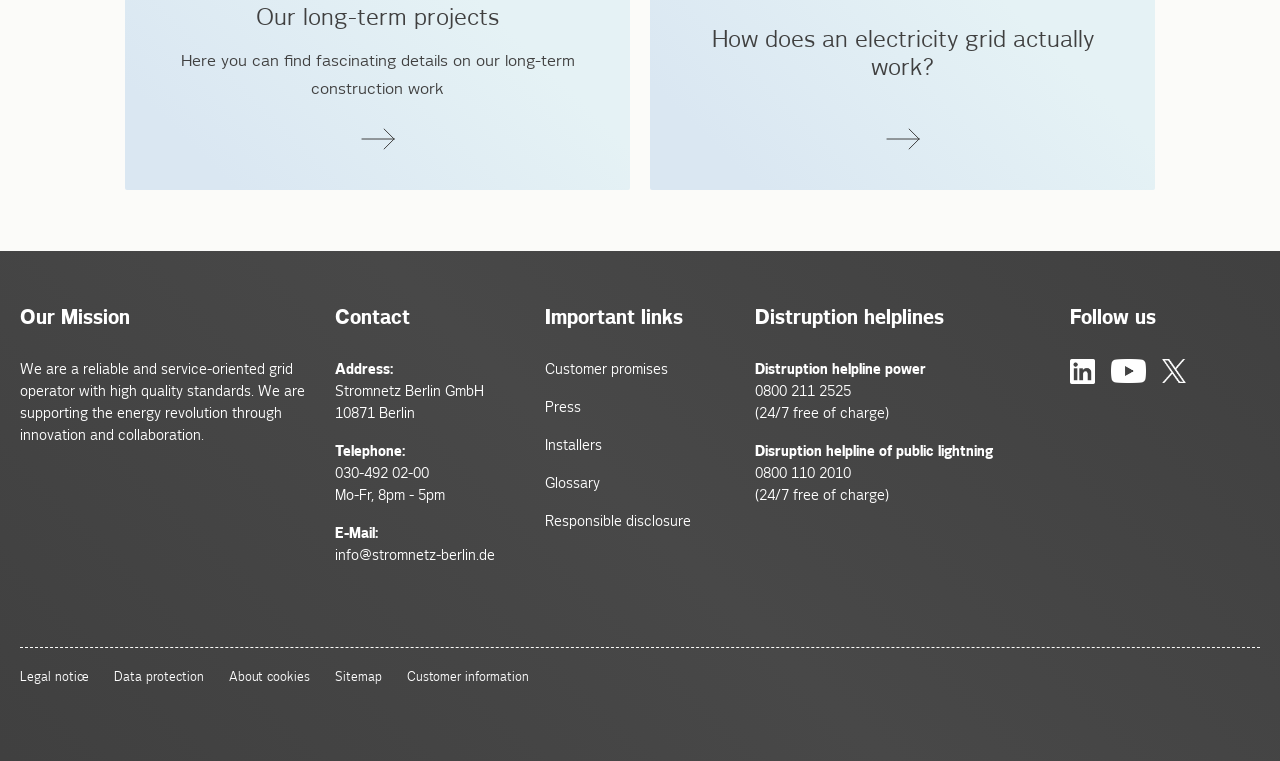From the webpage screenshot, predict the bounding box coordinates (top-left x, top-left y, bottom-right x, bottom-right y) for the UI element described here: Data protection

[0.089, 0.88, 0.159, 0.9]